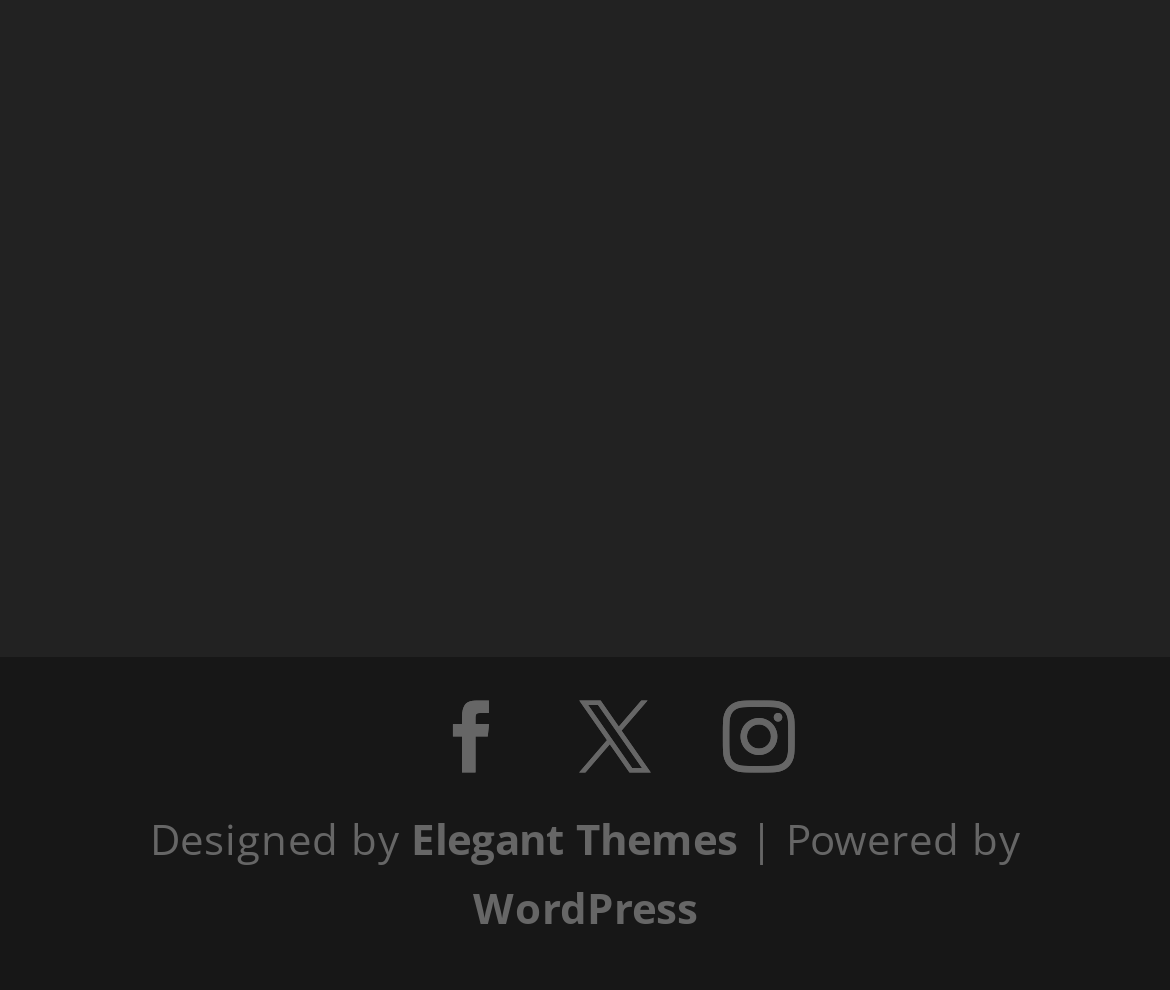Answer the question briefly using a single word or phrase: 
How many social media links are there?

3